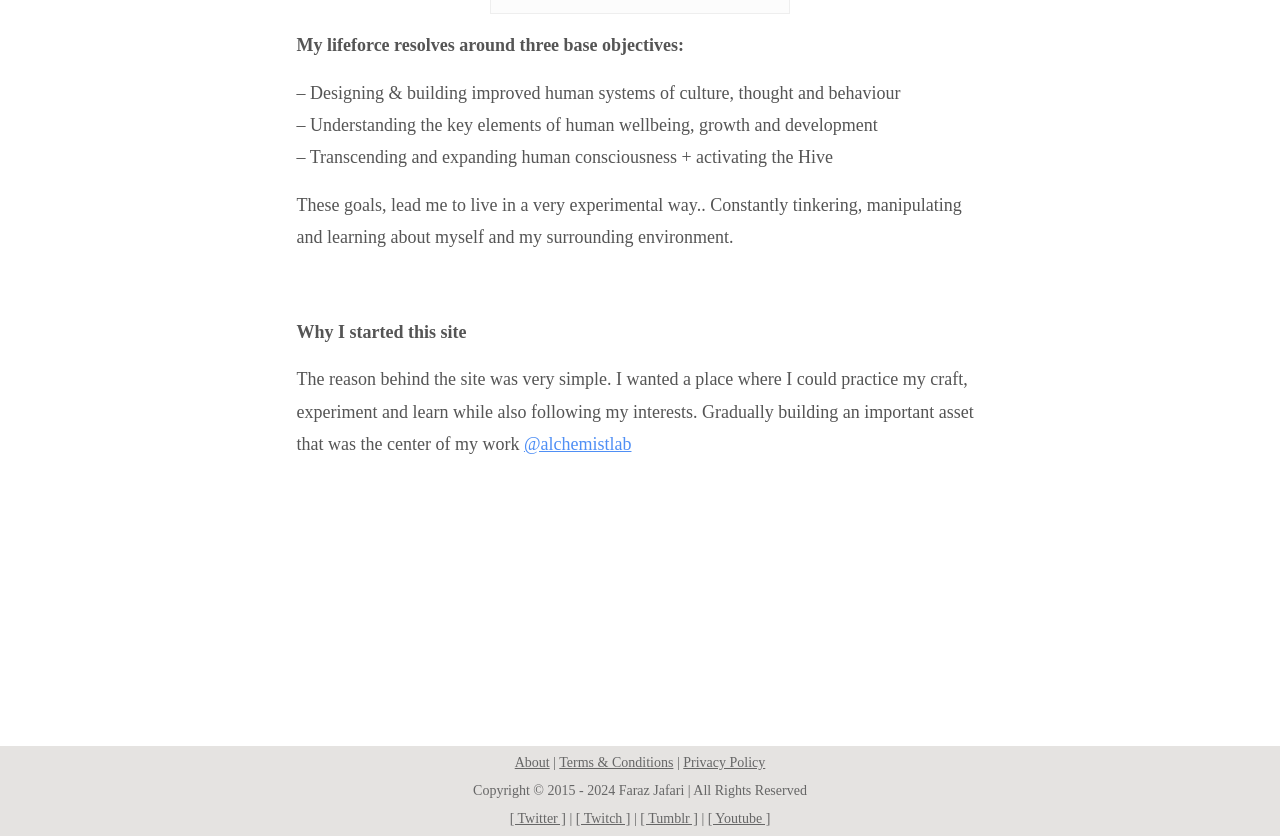Give a short answer to this question using one word or a phrase:
What is the name of the image link?

The Horned Ones